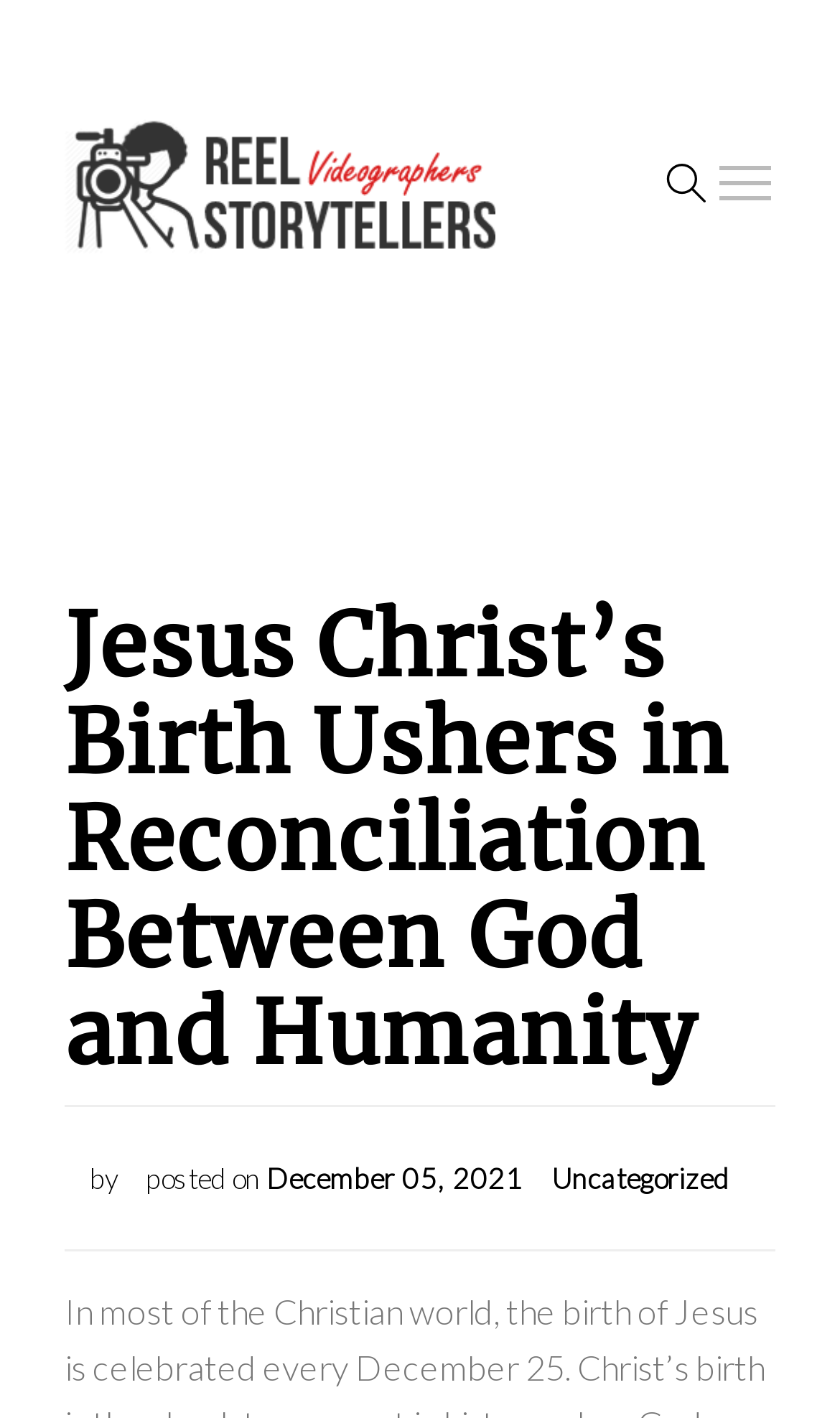Please provide the main heading of the webpage content.

Jesus Christ’s Birth Ushers in Reconciliation Between God and Humanity